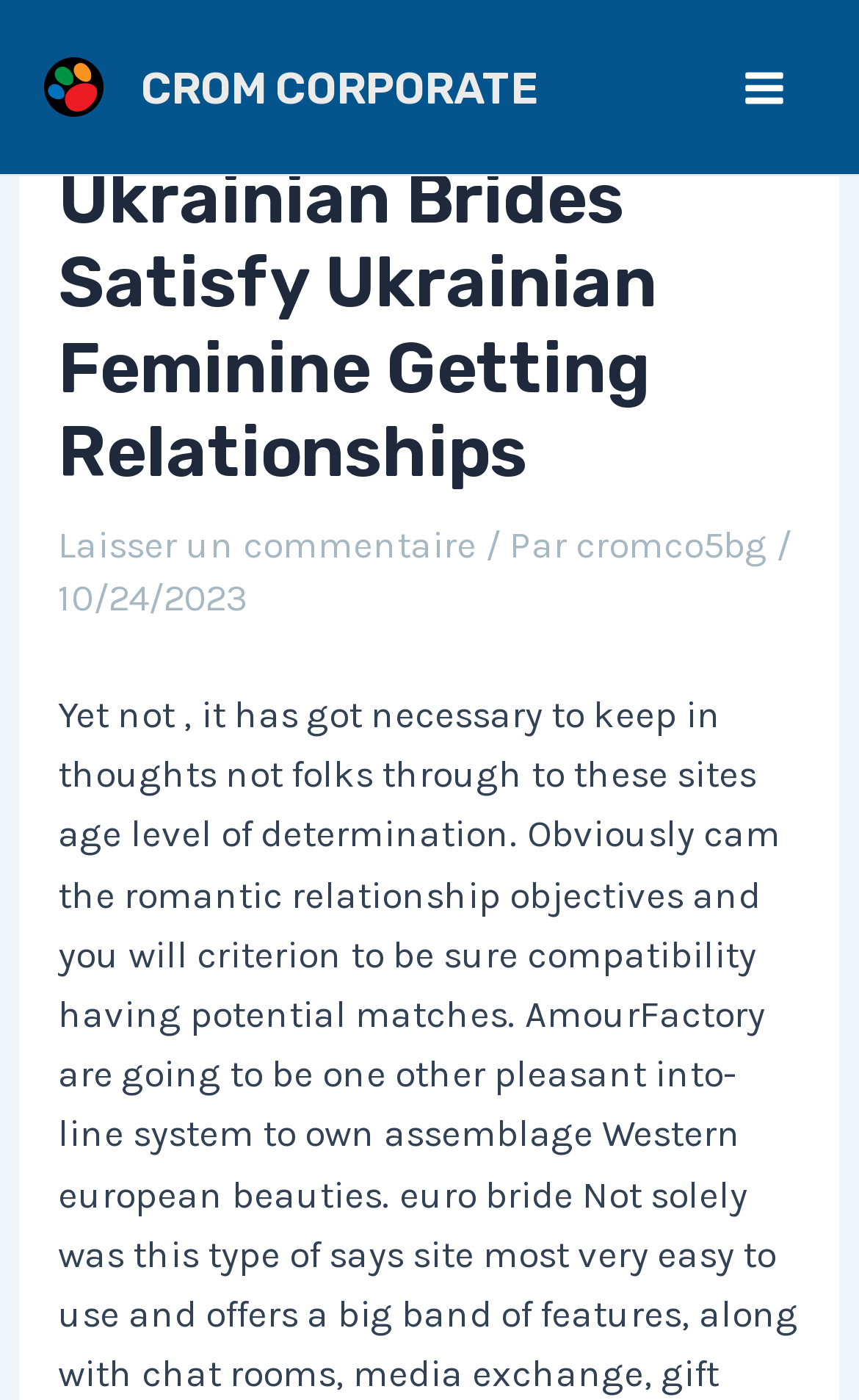Based on the element description "Main Menu", predict the bounding box coordinates of the UI element.

[0.832, 0.026, 0.949, 0.098]